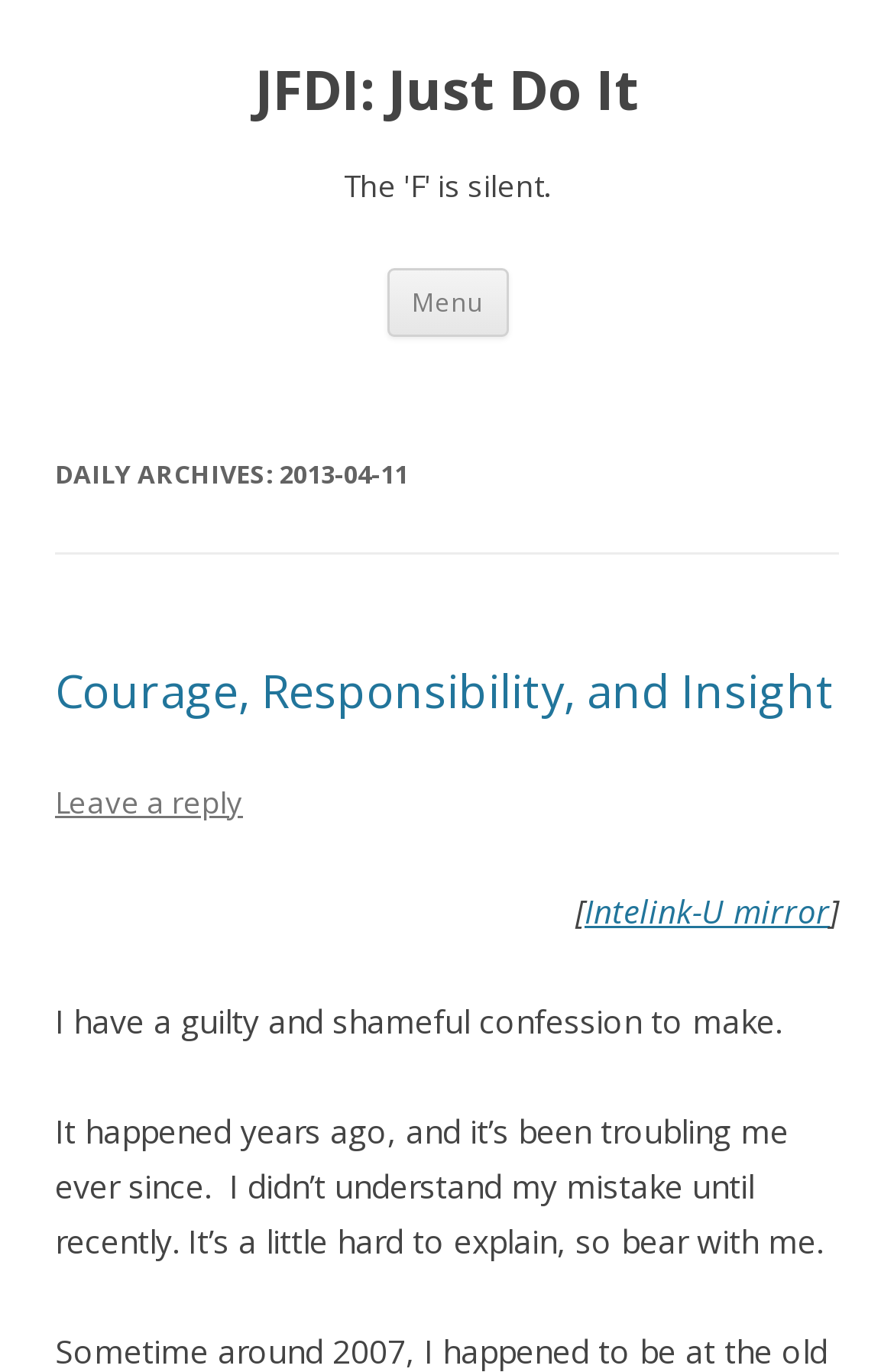Locate and provide the bounding box coordinates for the HTML element that matches this description: "Intelink-U mirror".

[0.654, 0.647, 0.928, 0.679]